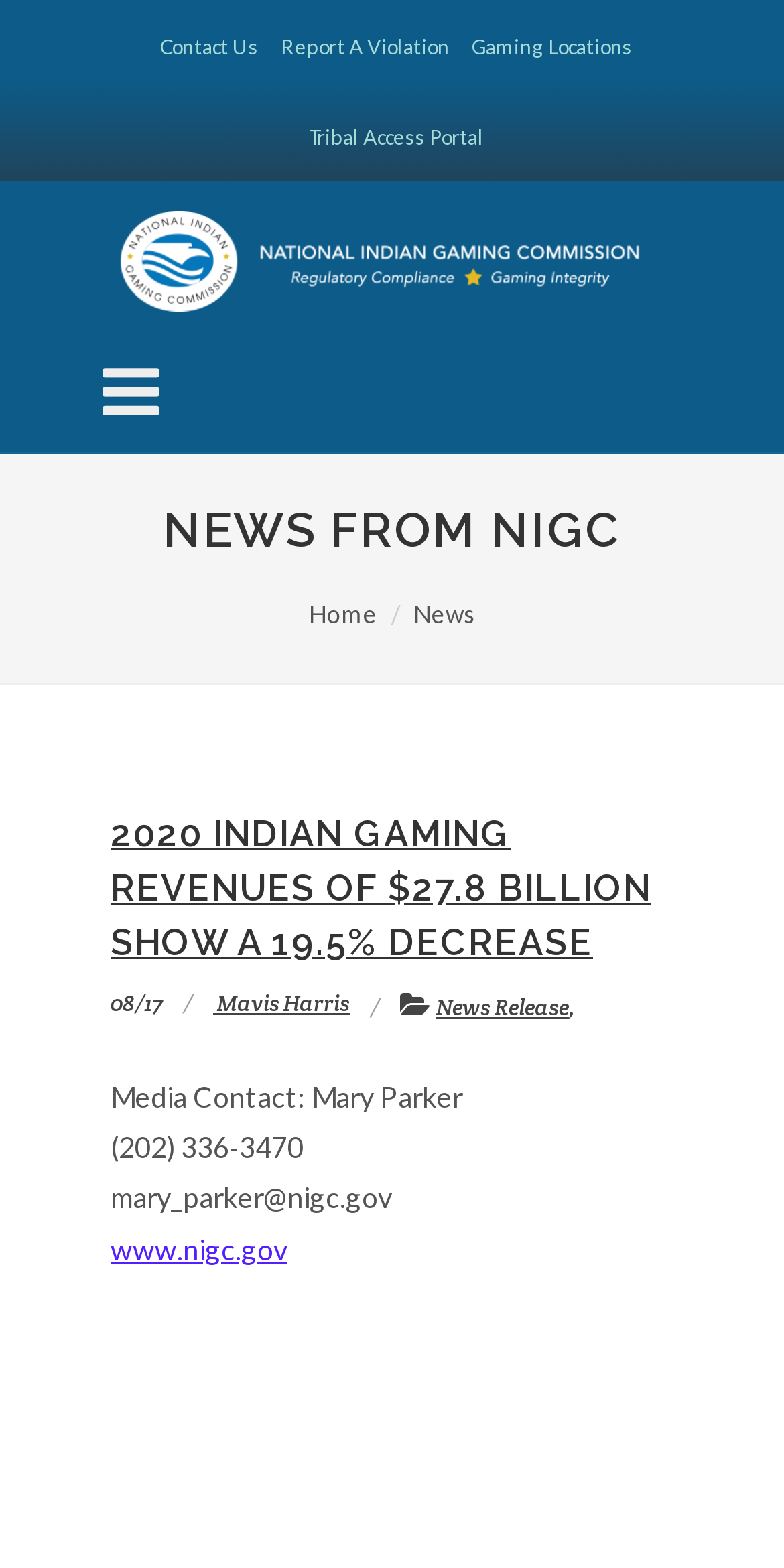Locate the bounding box coordinates of the item that should be clicked to fulfill the instruction: "Click Contact Us".

[0.188, 0.001, 0.345, 0.058]